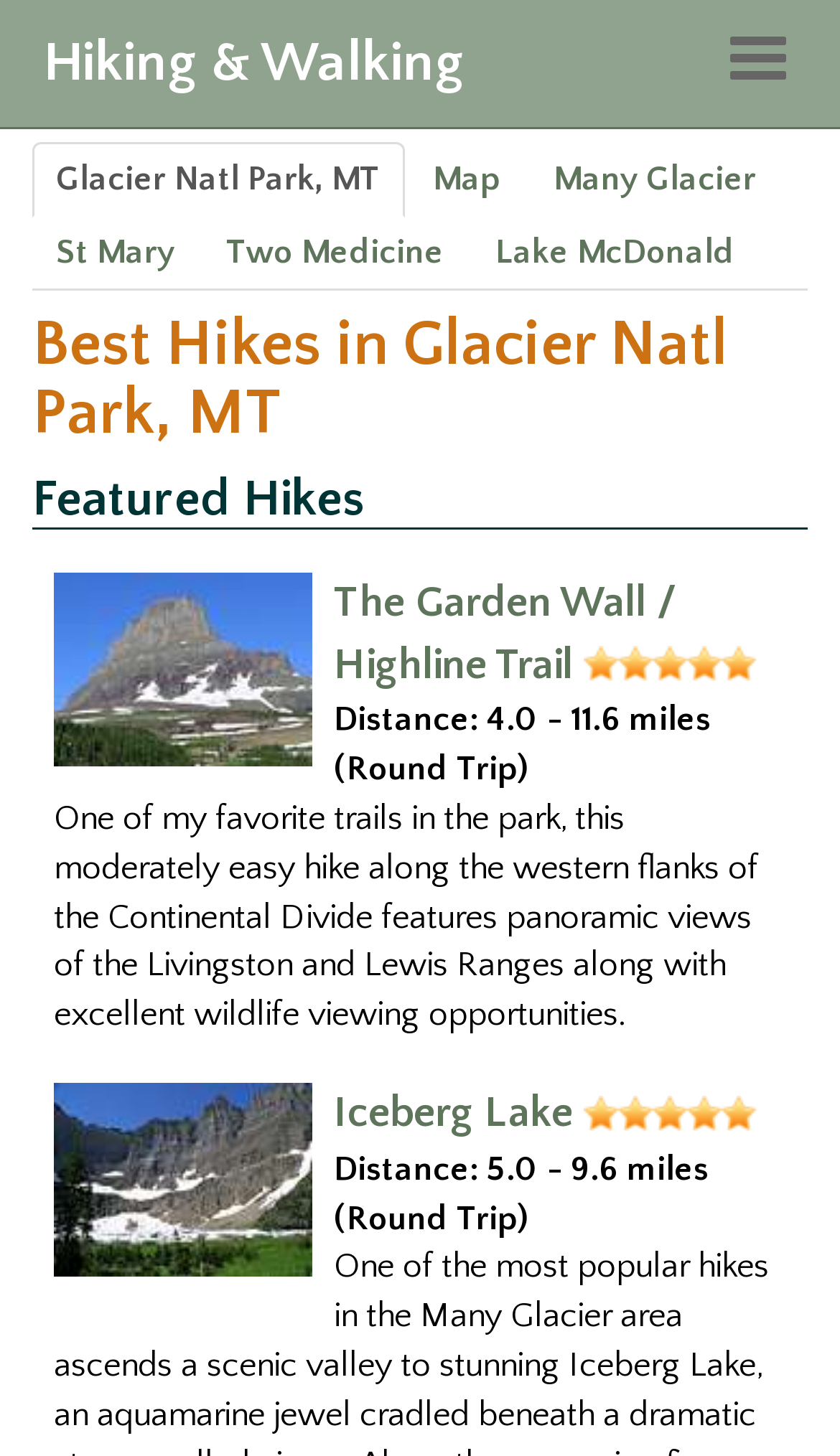Please analyze the image and give a detailed answer to the question:
How many miles is the hike to Iceberg Lake?

The distance of the hike to Iceberg Lake can be found in the StaticText element '5.0 - 9.6 miles (Round Trip)' which is a sibling element of the link 'Iceberg Lake'.